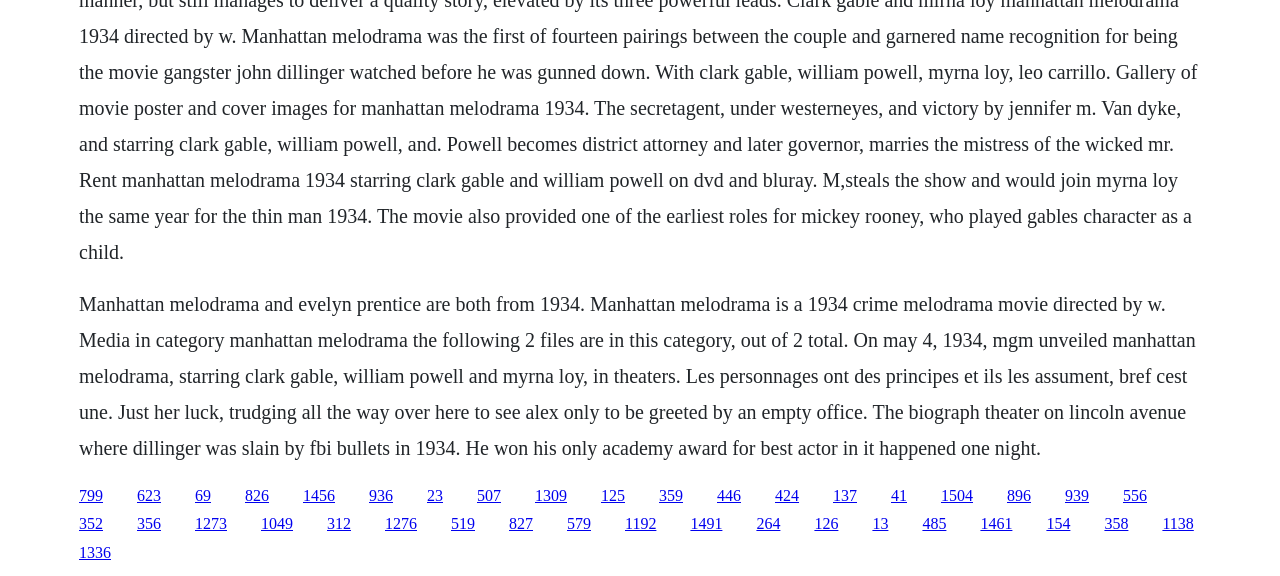Please provide a detailed answer to the question below based on the screenshot: 
What is the name of the theater where Dillinger was slain?

From the StaticText element, we can see that Dillinger was slain by FBI bullets in 1934 at the Biograph Theater on Lincoln Avenue.